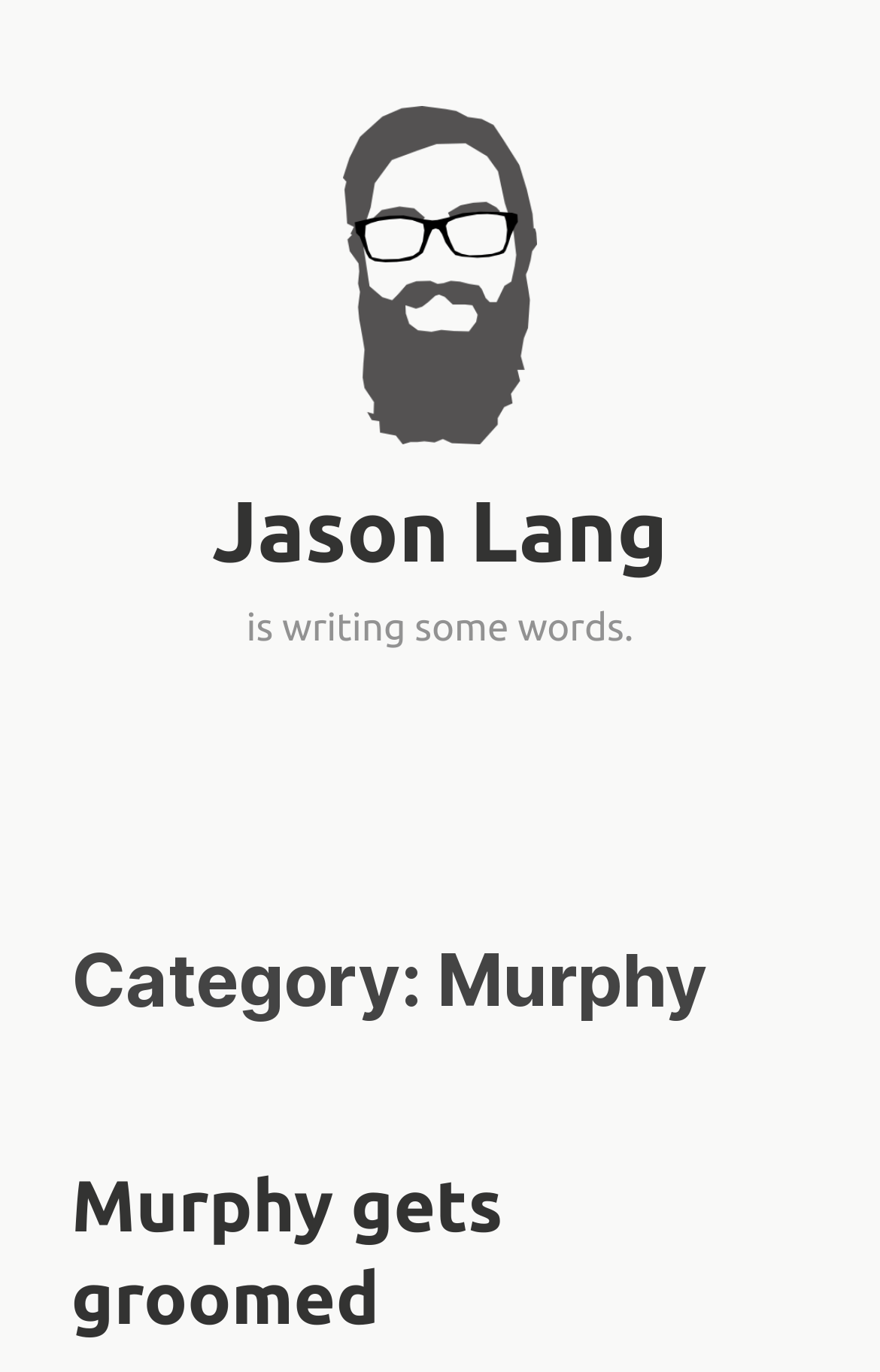Provide a brief response to the question using a single word or phrase: 
What is the title of the article?

Murphy gets groomed